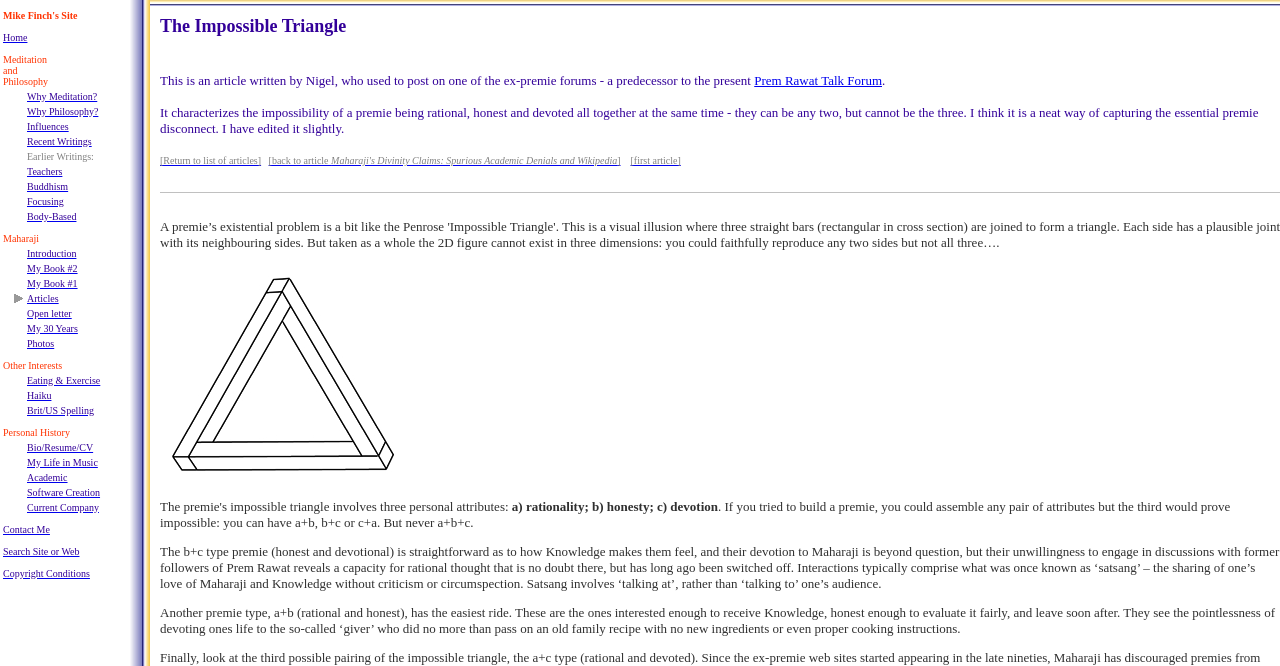Pinpoint the bounding box coordinates of the element you need to click to execute the following instruction: "View Articles". The bounding box should be represented by four float numbers between 0 and 1, in the format [left, top, right, bottom].

[0.021, 0.432, 0.046, 0.458]